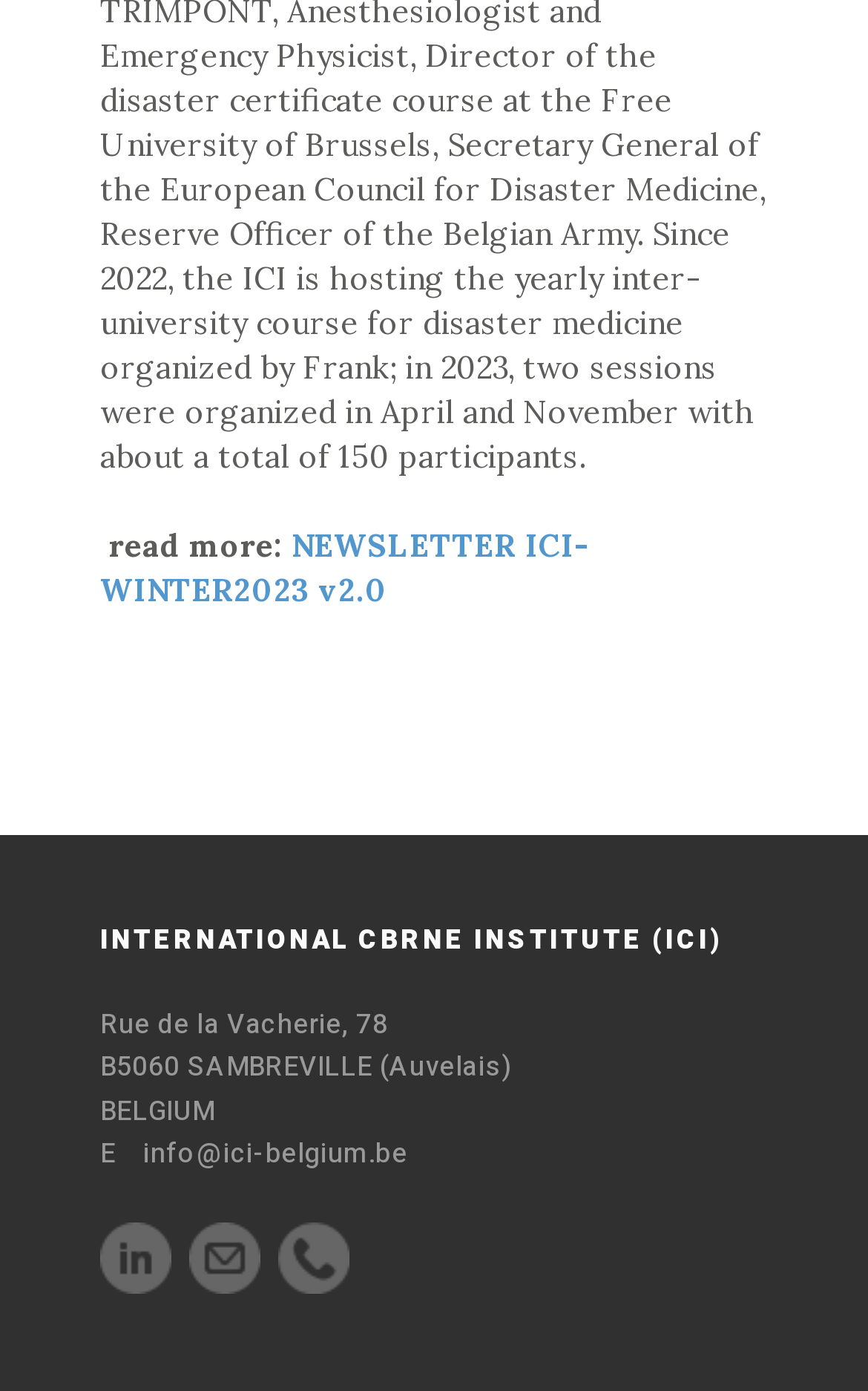Determine the bounding box for the described HTML element: "info@ici-belgium.be". Ensure the coordinates are four float numbers between 0 and 1 in the format [left, top, right, bottom].

[0.165, 0.815, 0.47, 0.844]